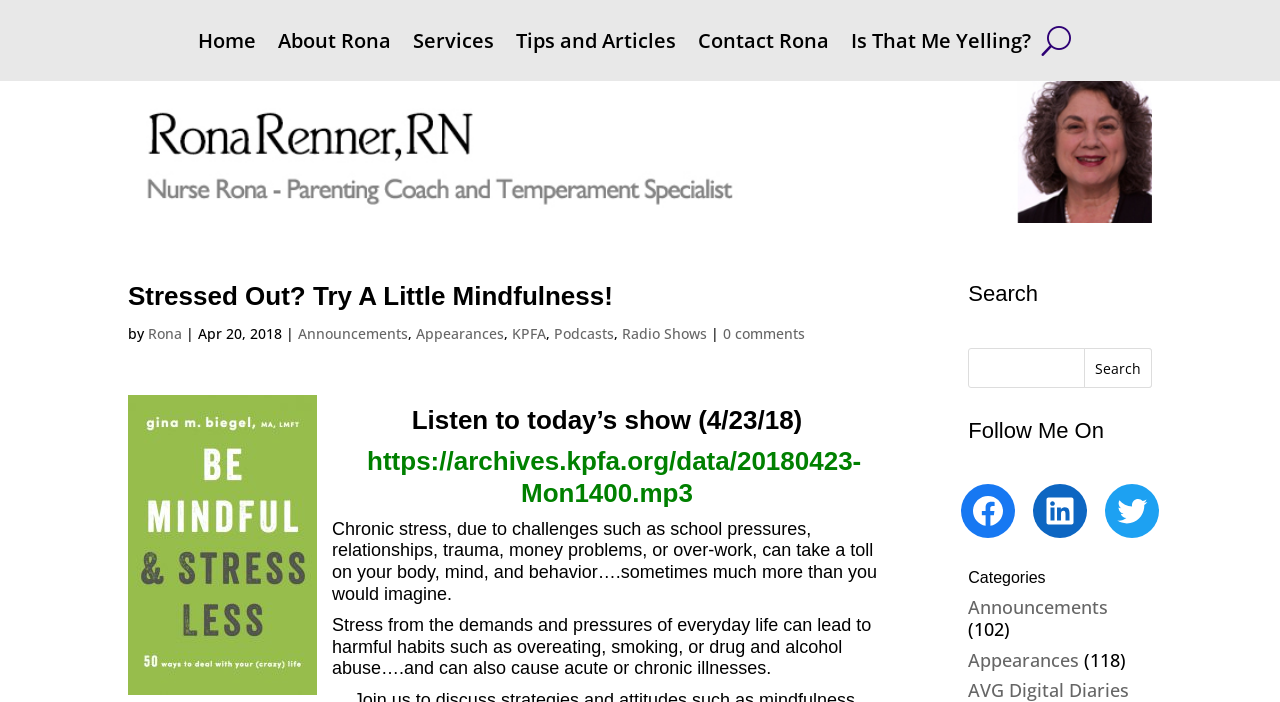Bounding box coordinates are specified in the format (top-left x, top-left y, bottom-right x, bottom-right y). All values are floating point numbers bounded between 0 and 1. Please provide the bounding box coordinate of the region this sentence describes: parent_node: Search name="s"

[0.756, 0.495, 0.9, 0.552]